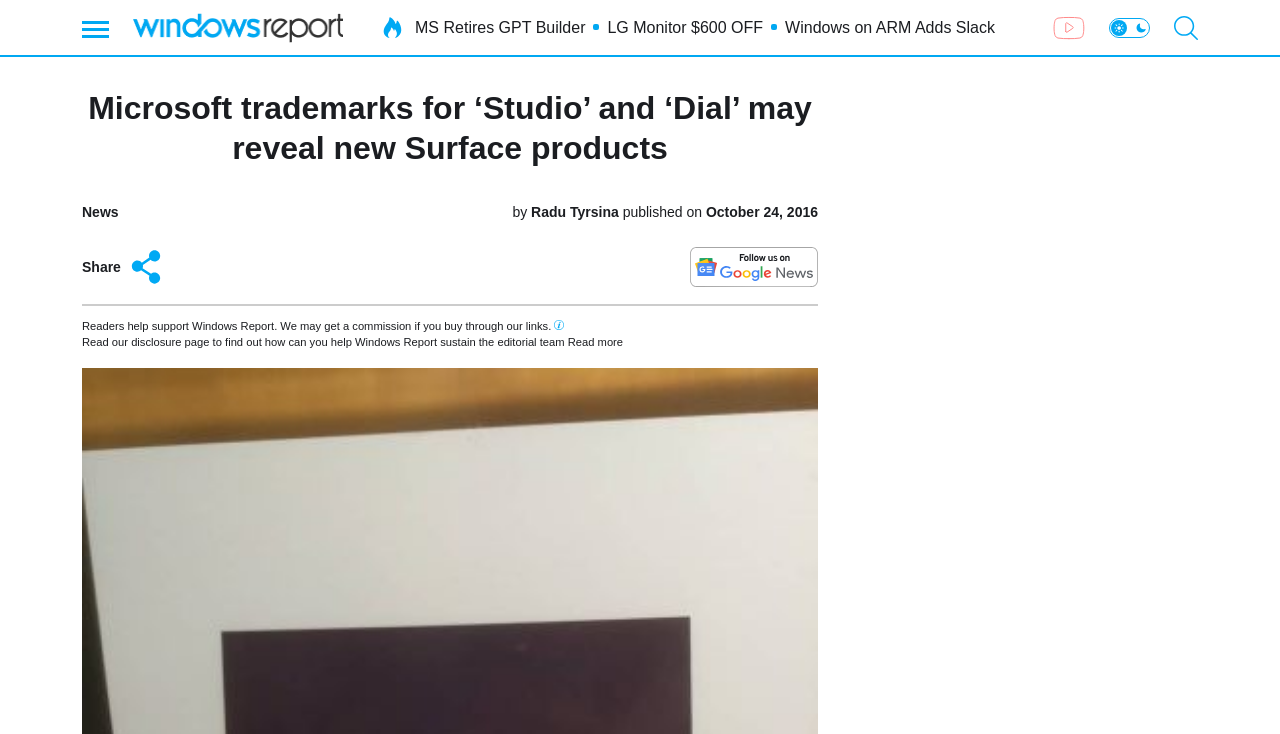Please locate the bounding box coordinates of the region I need to click to follow this instruction: "Share this article".

[0.064, 0.336, 0.13, 0.39]